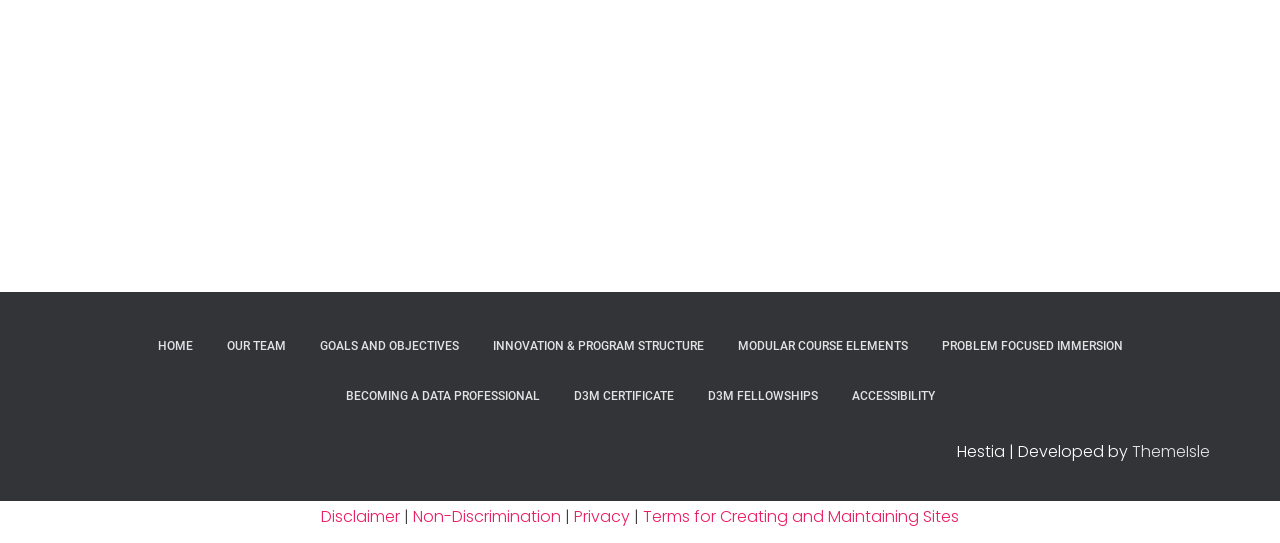Extract the bounding box for the UI element that matches this description: "Privacy".

[0.448, 0.93, 0.492, 0.973]